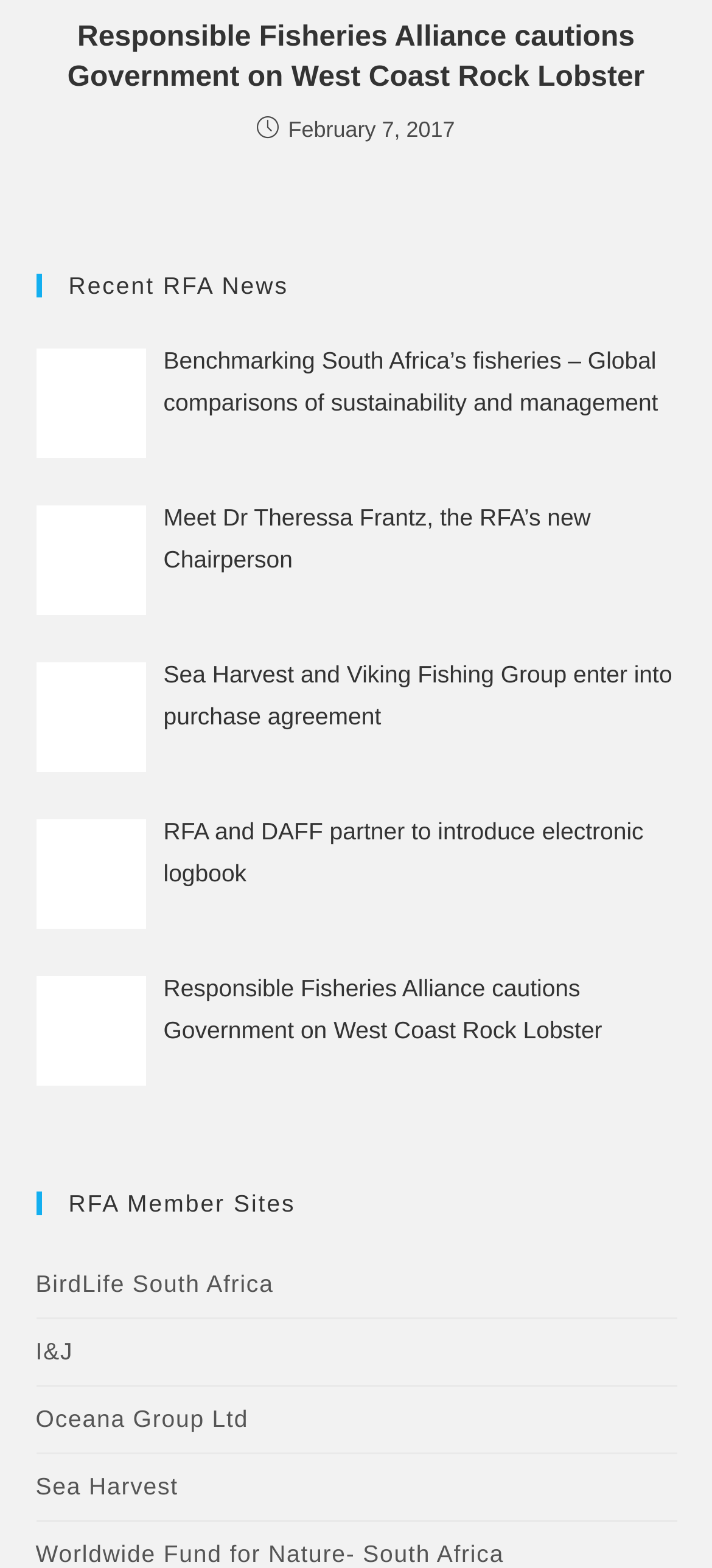Given the element description, predict the bounding box coordinates in the format (top-left x, top-left y, bottom-right x, bottom-right y), using floating point numbers between 0 and 1: I&J

[0.05, 0.841, 0.95, 0.883]